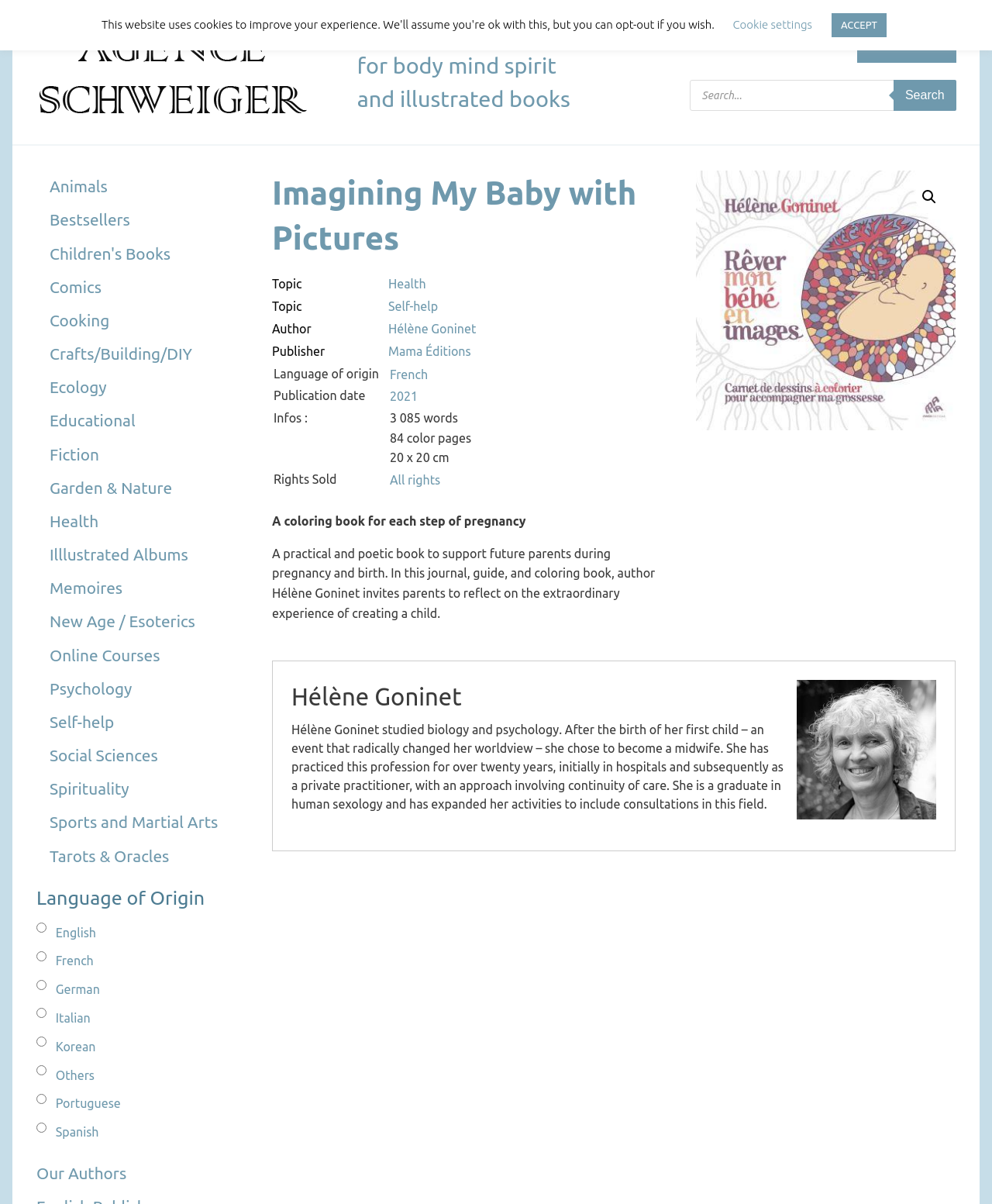Find the bounding box coordinates of the element's region that should be clicked in order to follow the given instruction: "Search for products". The coordinates should consist of four float numbers between 0 and 1, i.e., [left, top, right, bottom].

[0.695, 0.067, 0.964, 0.092]